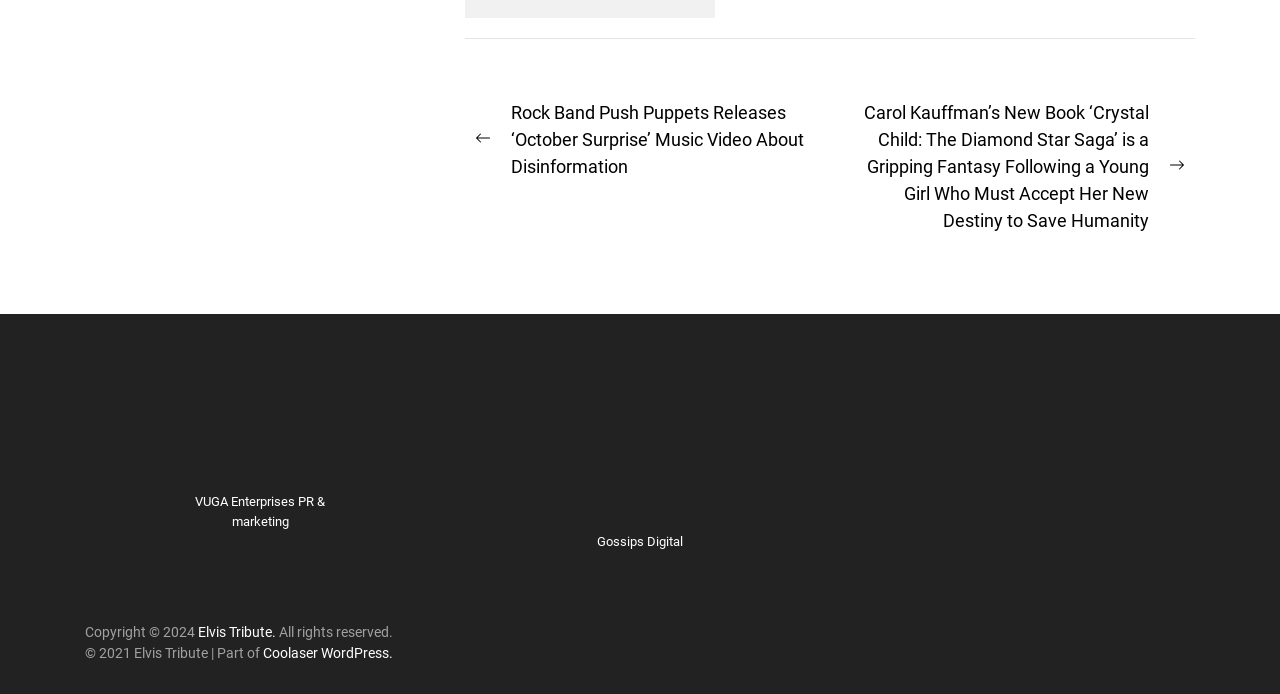Provide a one-word or brief phrase answer to the question:
How many figures are on the webpage?

4